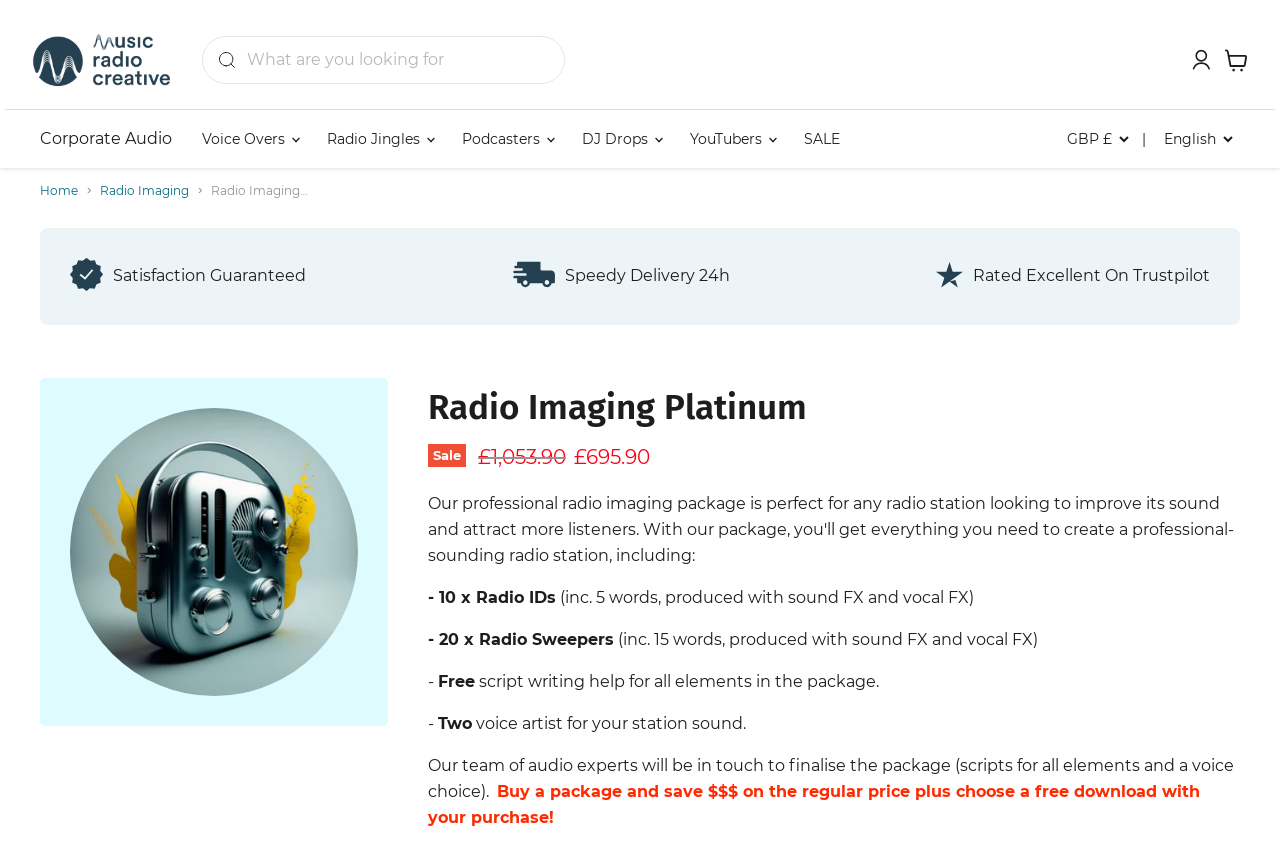Give a short answer to this question using one word or a phrase:
What is the current price of the package?

£695.90